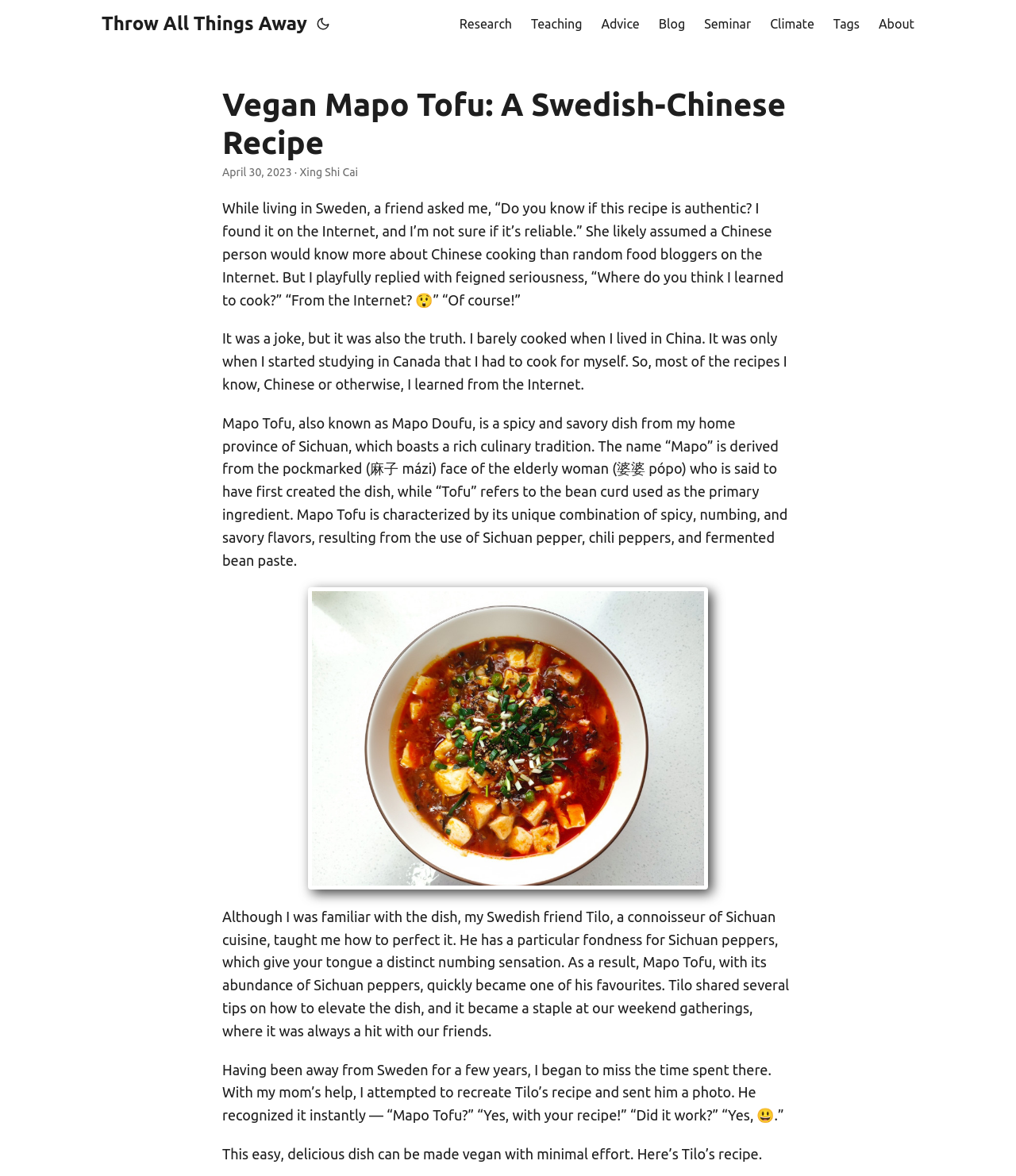Provide a thorough summary of the webpage.

The webpage is a blog post about a vegan Mapo Tofu recipe with a Swedish-Chinese twist. At the top, there is a header section with a link to the blog's homepage, "Throw All Things Away", and several other links to different categories such as "Research", "Teaching", "Advice", and more. 

Below the header, there is a main content section with a heading that reads "Vegan Mapo Tofu: A Swedish-Chinese Recipe". The date of the post, "April 30, 2023", is displayed next to the author's name, "Xing Shi Cai". 

The main content is divided into several paragraphs of text, which tell the story of how the author learned to cook Mapo Tofu from the internet and perfected the recipe with the help of a Swedish friend, Tilo. The text is interspersed with an image of a delicious-looking Mapo Tofu dish. 

Throughout the text, there are mentions of the author's personal experiences, such as living in Sweden and Canada, and learning to cook from the internet. The text also provides some background information on the dish, including its origins in Sichuan province and its unique flavor profile. 

At the end of the post, the author mentions that the recipe can be easily made vegan and invites readers to try it out.